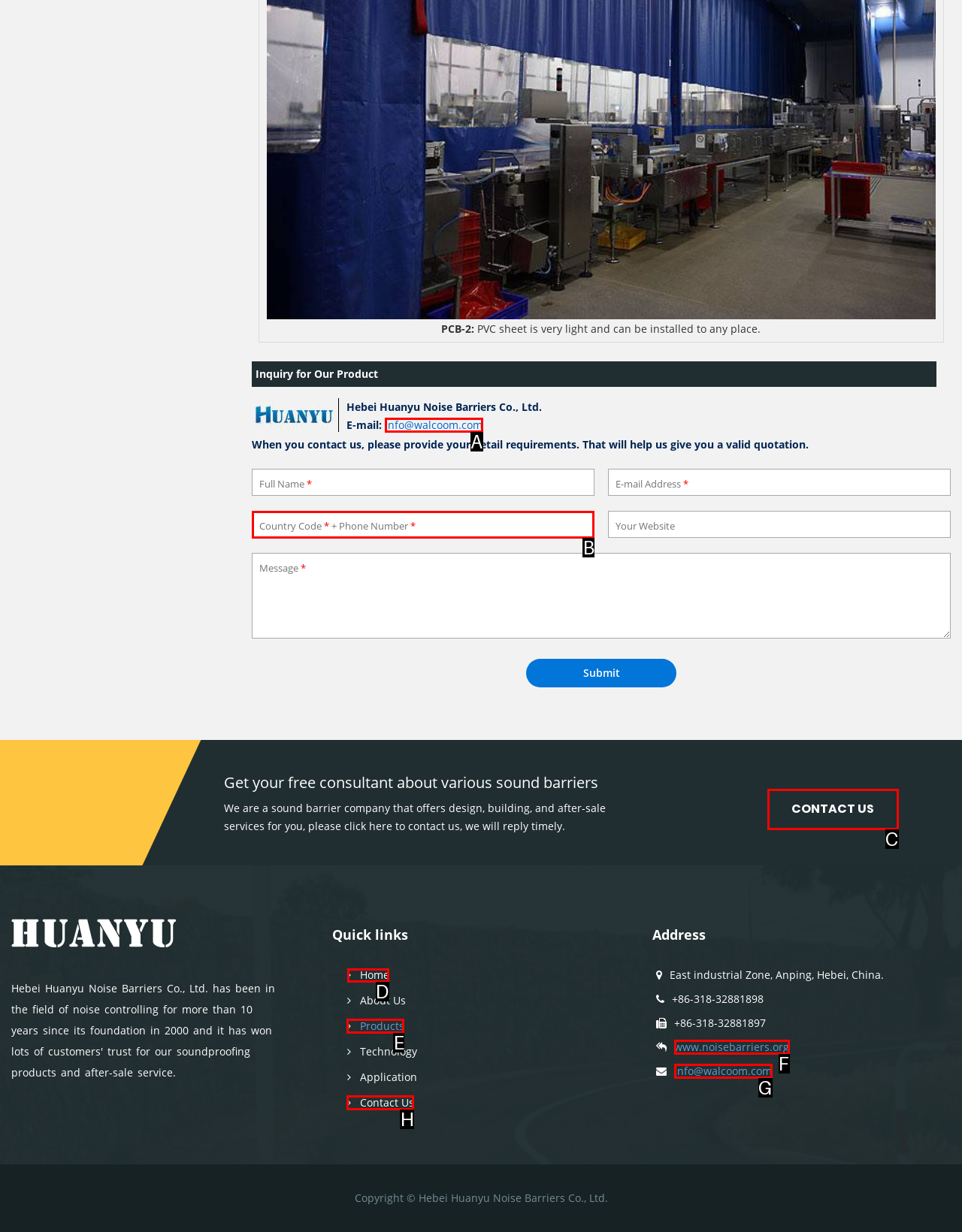Which option should I select to accomplish the task: Visit the home page? Respond with the corresponding letter from the given choices.

D